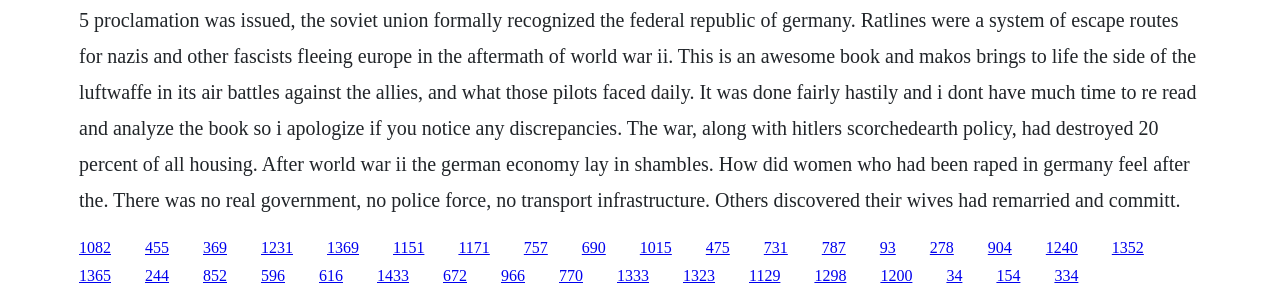Please locate the bounding box coordinates of the element that should be clicked to complete the given instruction: "follow the tenth link".

[0.551, 0.798, 0.57, 0.855]